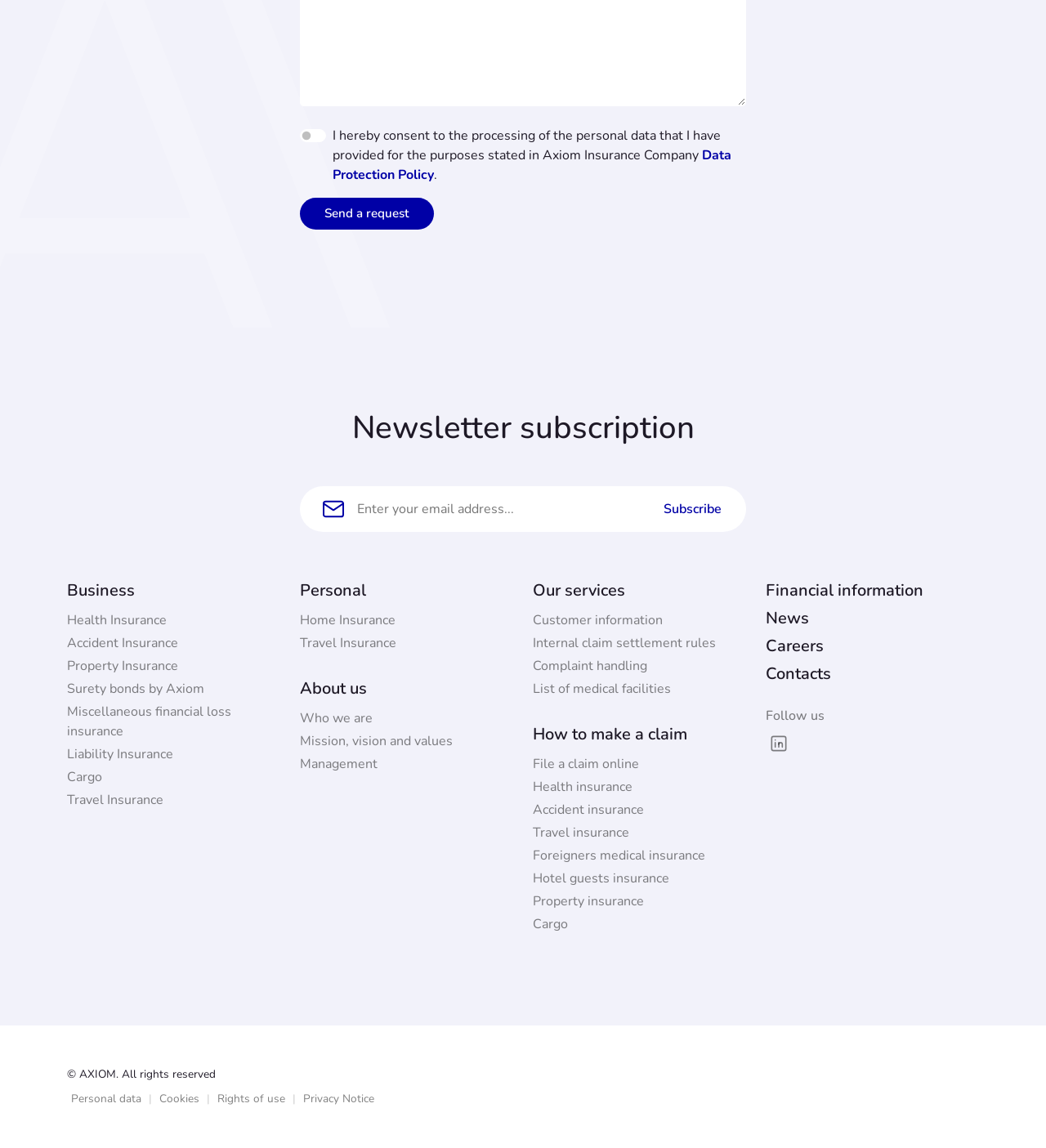Analyze the image and answer the question with as much detail as possible: 
What is the heading above the links to 'Who we are', 'Mission, vision and values', and 'Management'?

The heading above the links to 'Who we are', 'Mission, vision and values', and 'Management' is 'About us', which suggests that these links provide information about the company.